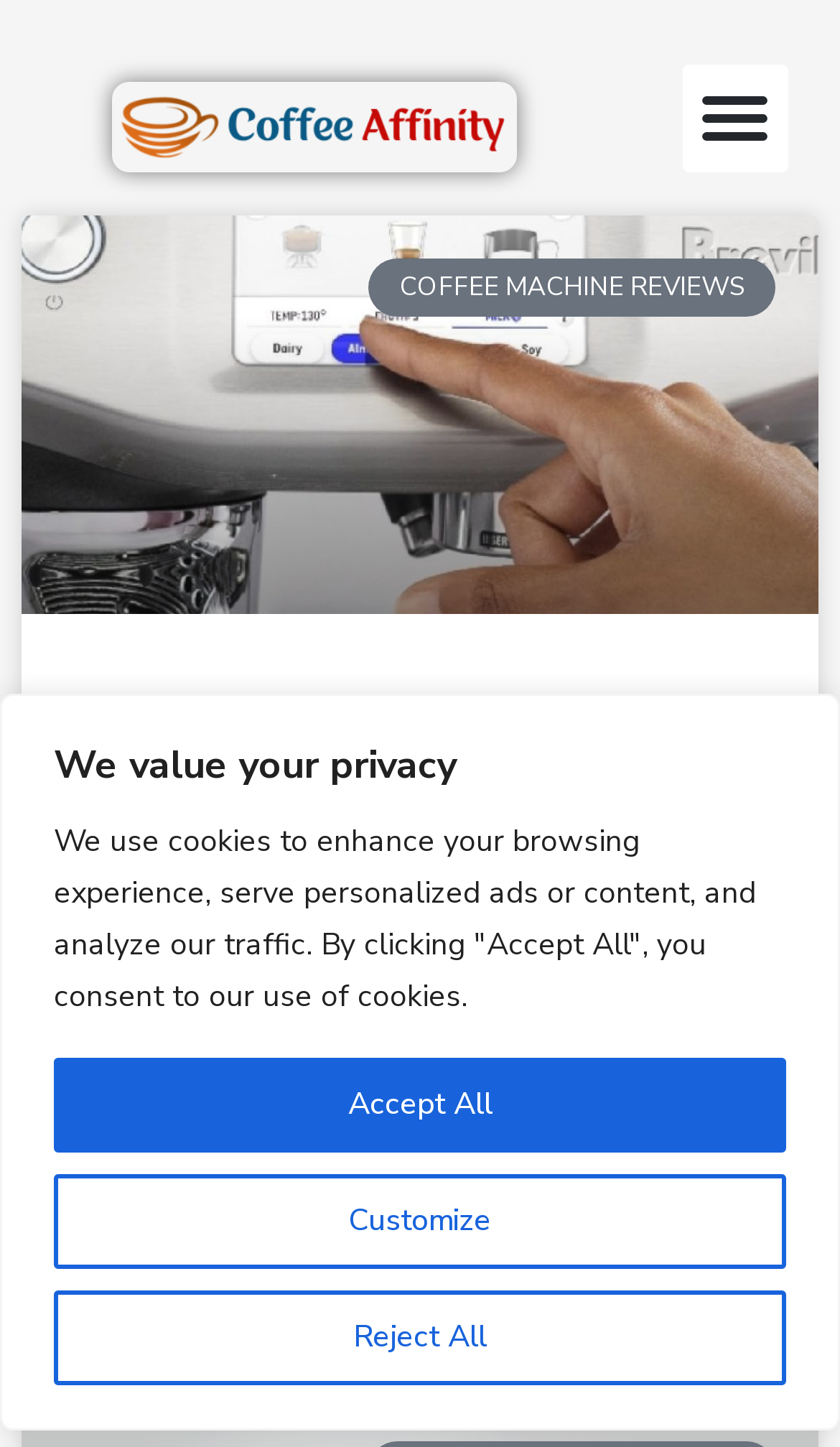Identify the bounding box coordinates of the specific part of the webpage to click to complete this instruction: "Visit the Coffee Affinity homepage".

[0.026, 0.057, 0.724, 0.12]